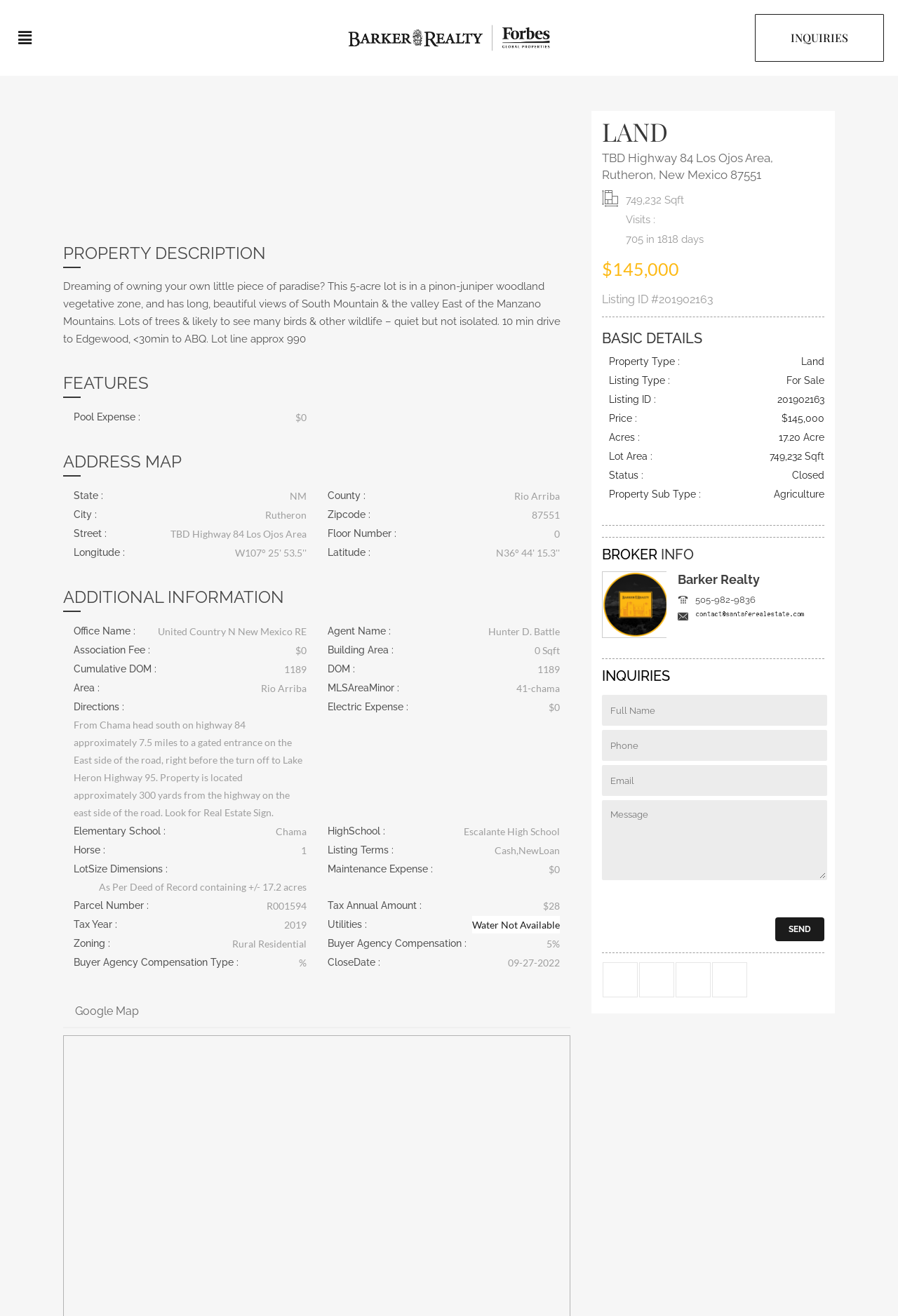Provide the bounding box coordinates for the area that should be clicked to complete the instruction: "Open Google Map".

[0.072, 0.756, 0.166, 0.781]